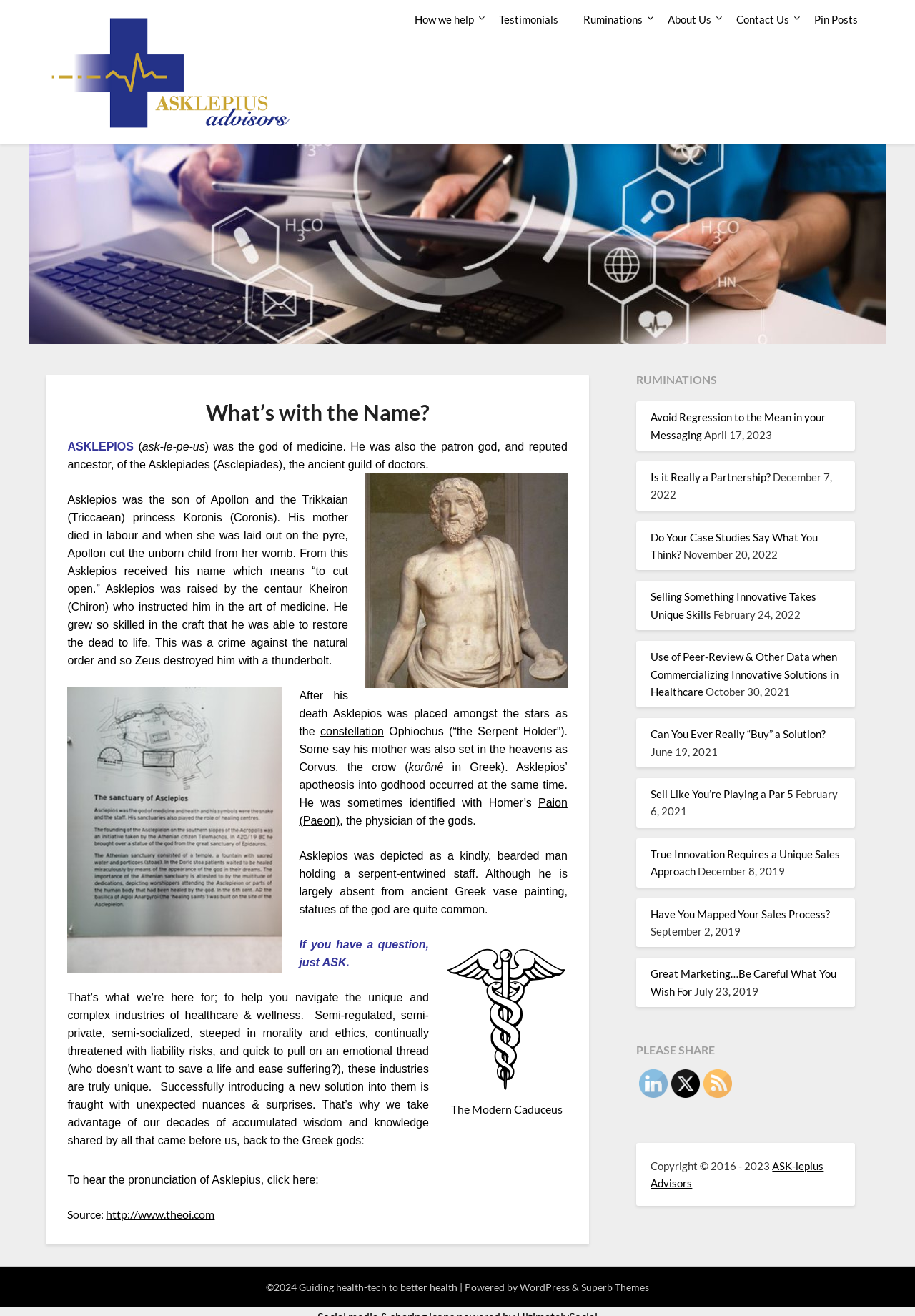Please specify the bounding box coordinates for the clickable region that will help you carry out the instruction: "Click on 'How we help'".

[0.441, 0.0, 0.53, 0.03]